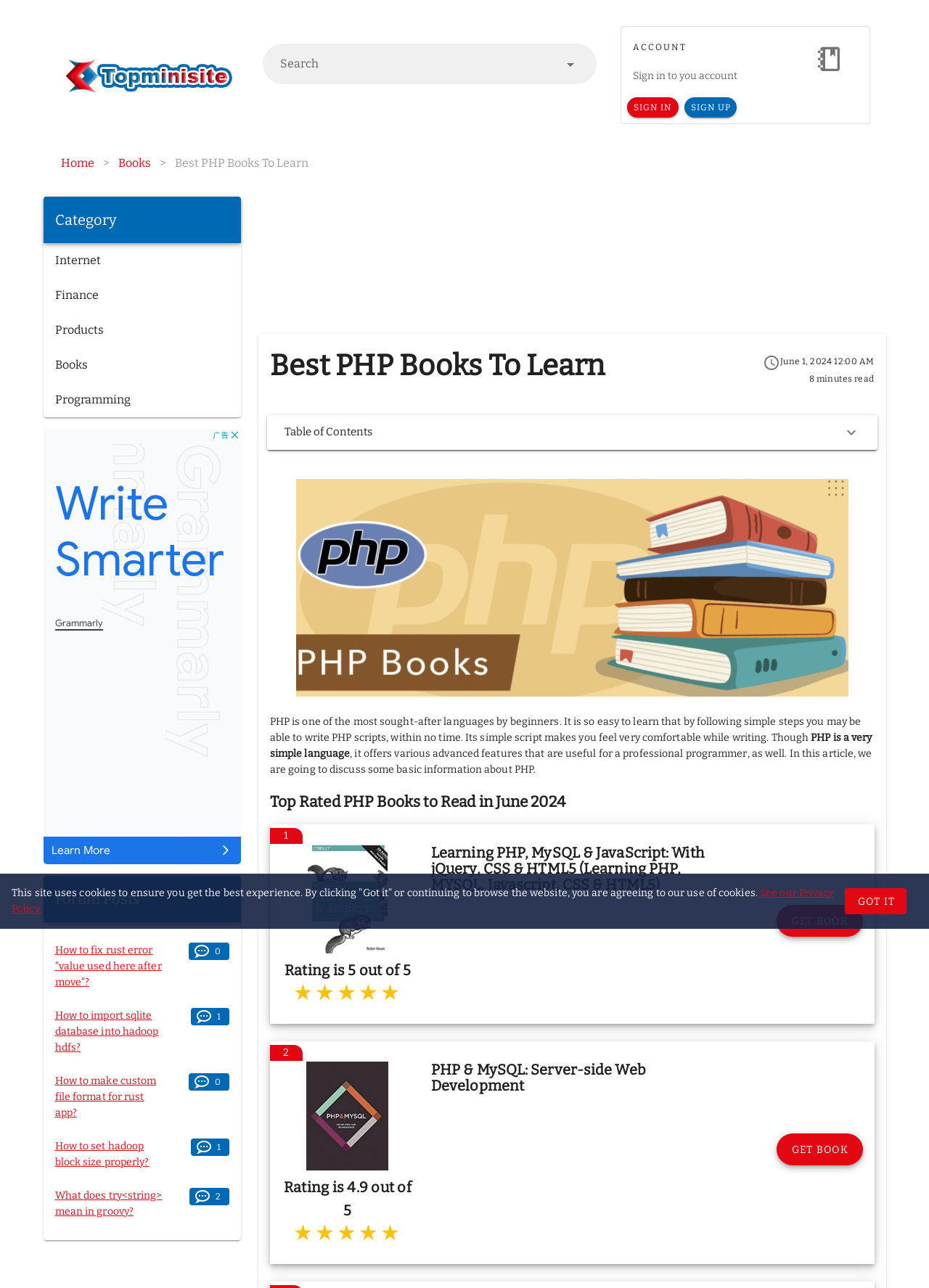Please specify the bounding box coordinates of the clickable region necessary for completing the following instruction: "Search for something". The coordinates must consist of four float numbers between 0 and 1, i.e., [left, top, right, bottom].

[0.301, 0.048, 0.579, 0.066]